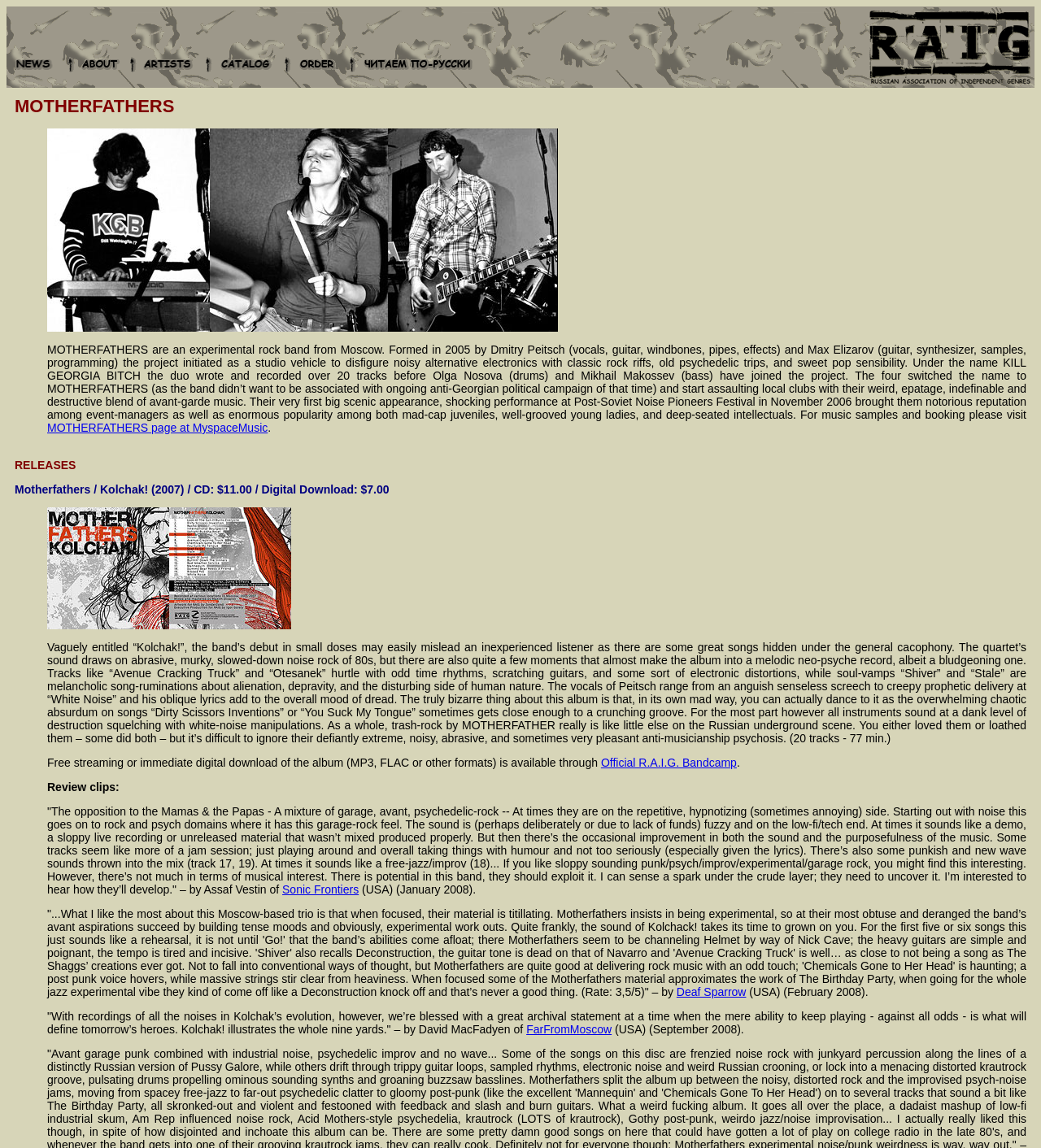Please determine the bounding box coordinates of the clickable area required to carry out the following instruction: "Download the album Motherfathers / Kolchak!". The coordinates must be four float numbers between 0 and 1, represented as [left, top, right, bottom].

[0.577, 0.659, 0.708, 0.67]